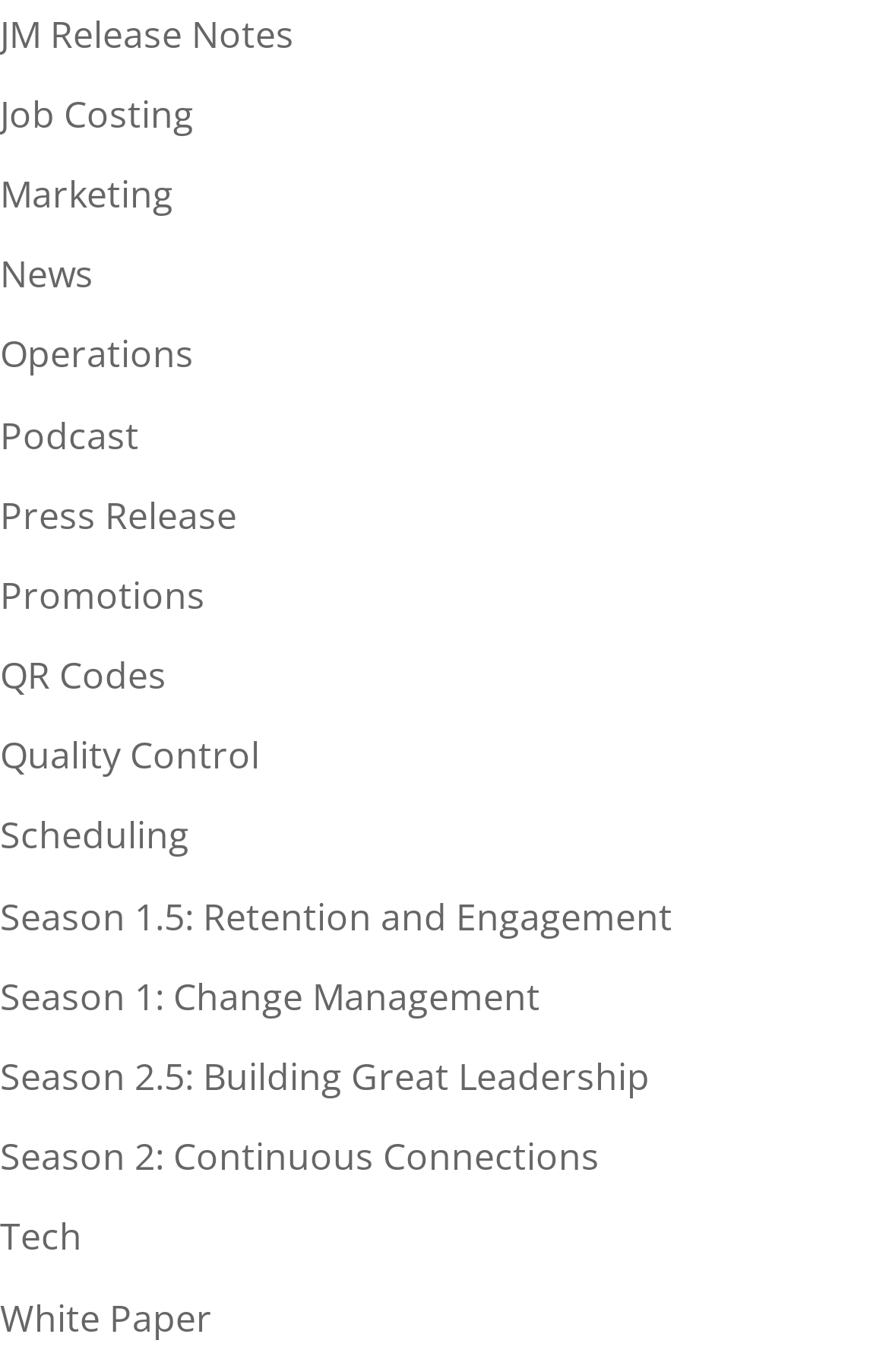Answer the question below using just one word or a short phrase: 
How many links are on the webpage?

17